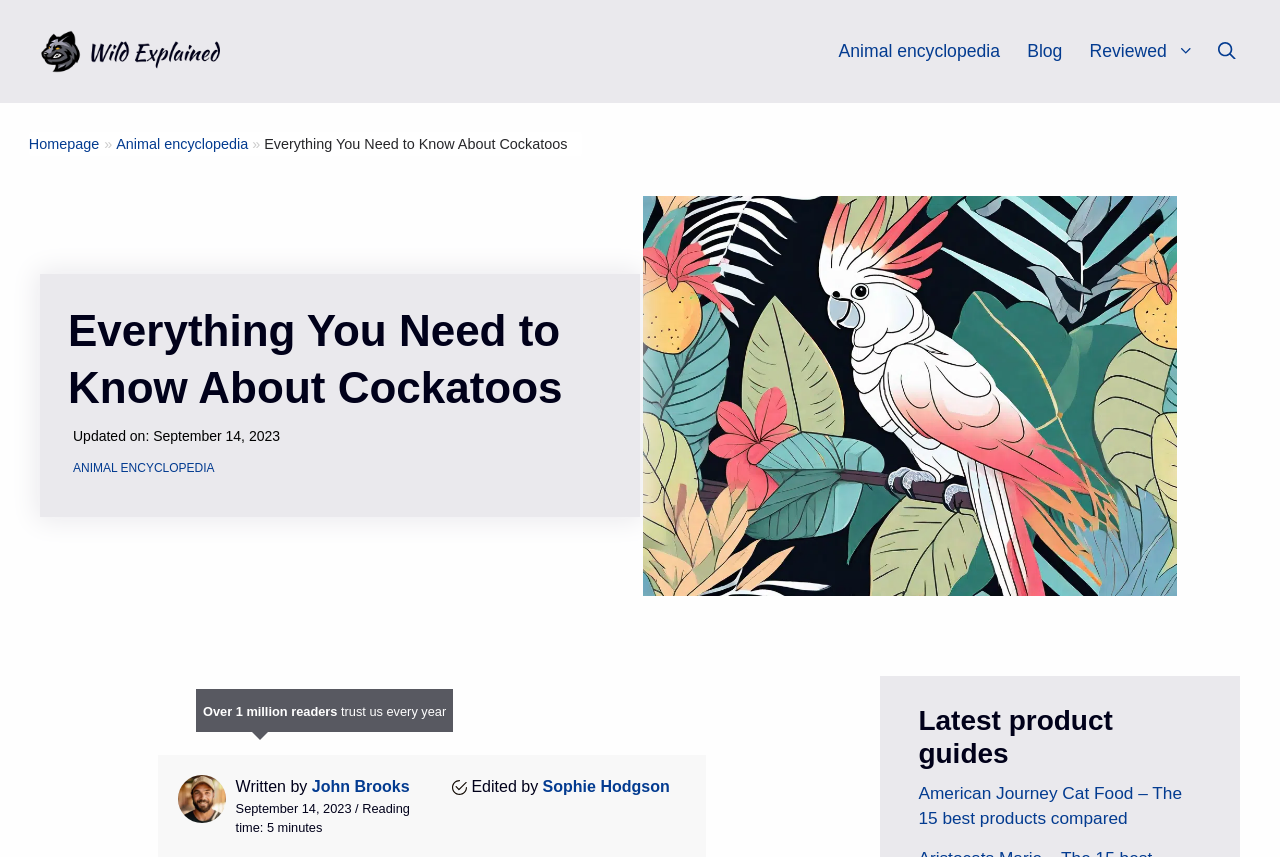Kindly respond to the following question with a single word or a brief phrase: 
What is the name of the website?

Wild Explained